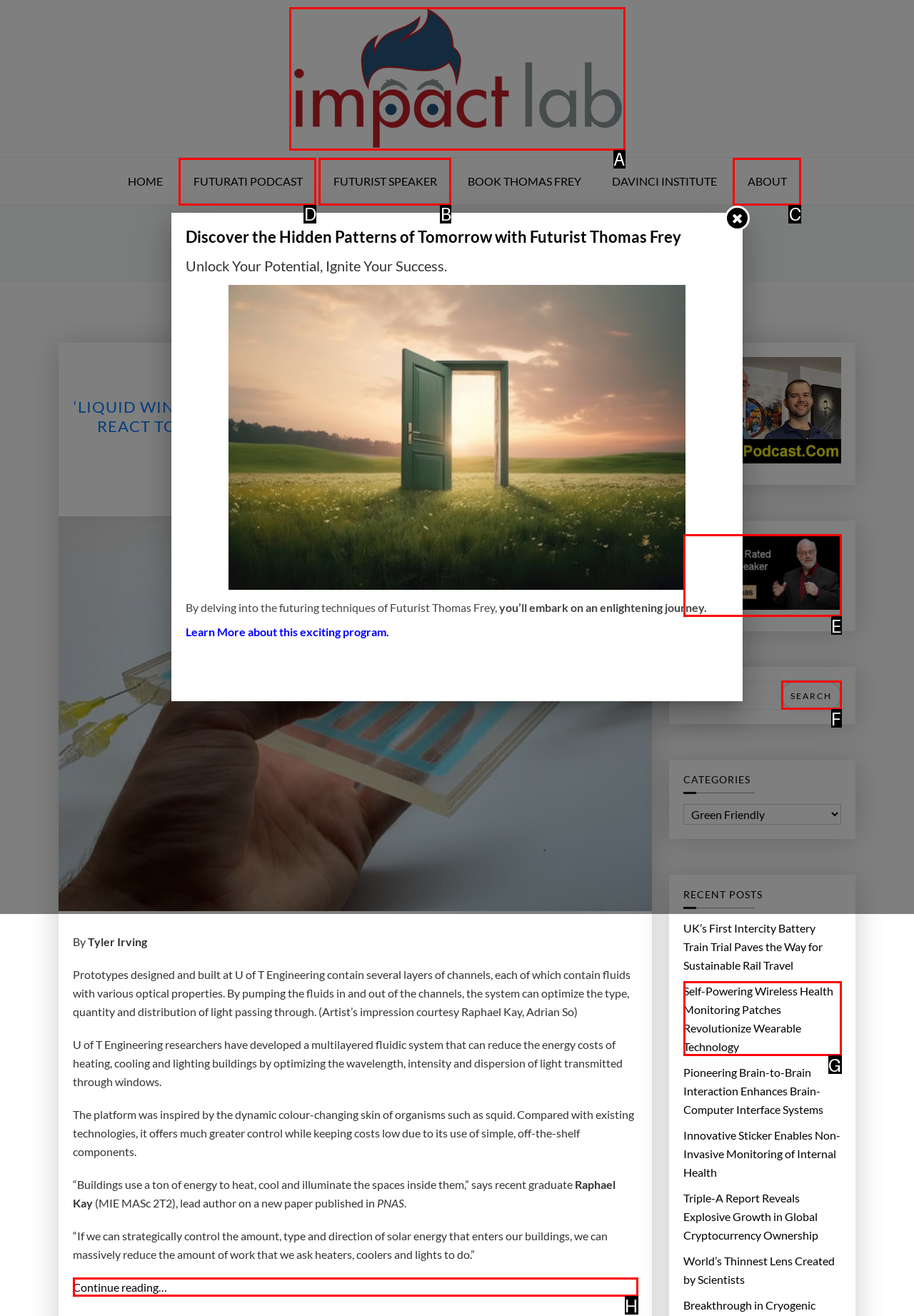Which UI element should be clicked to perform the following task: Visit the 'FUTURATI PODCAST' page? Answer with the corresponding letter from the choices.

D